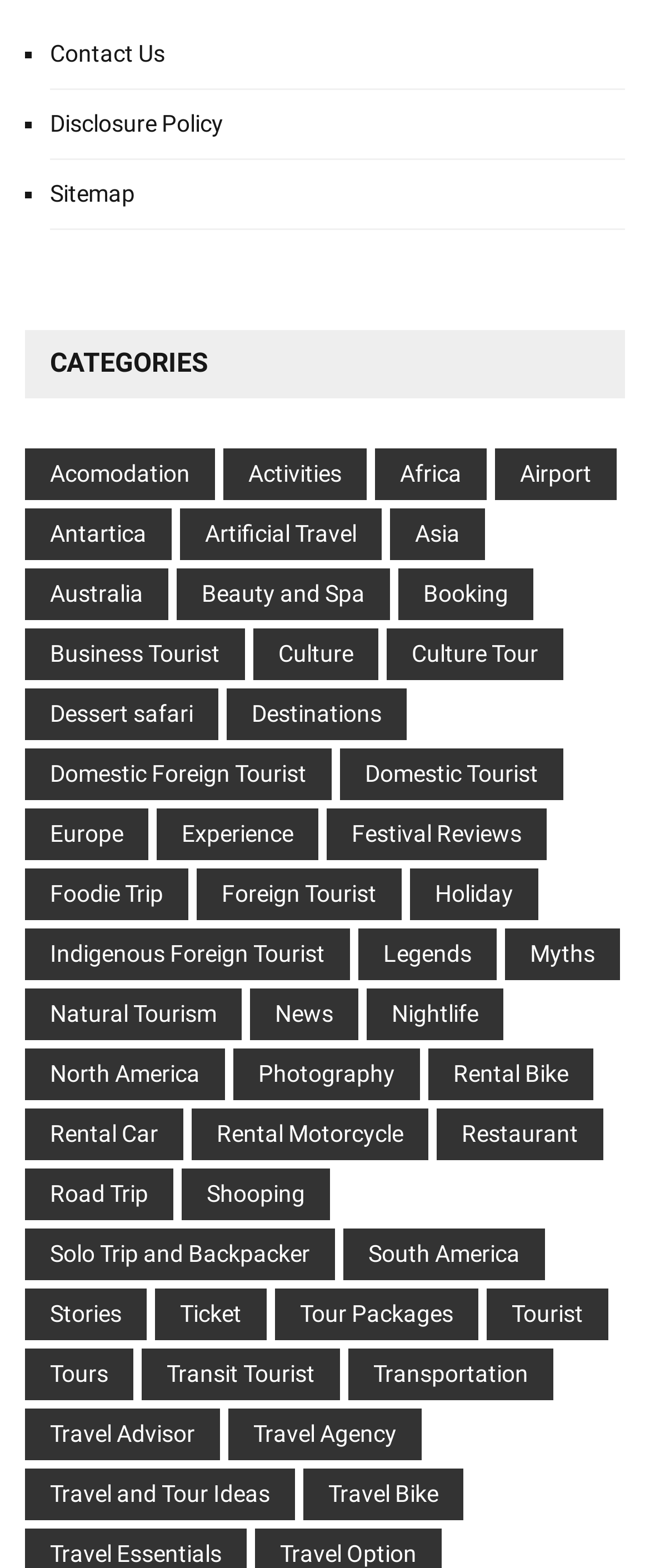Locate the UI element described as follows: "Domestic Foreign Tourist". Return the bounding box coordinates as four float numbers between 0 and 1 in the order [left, top, right, bottom].

[0.077, 0.485, 0.472, 0.502]